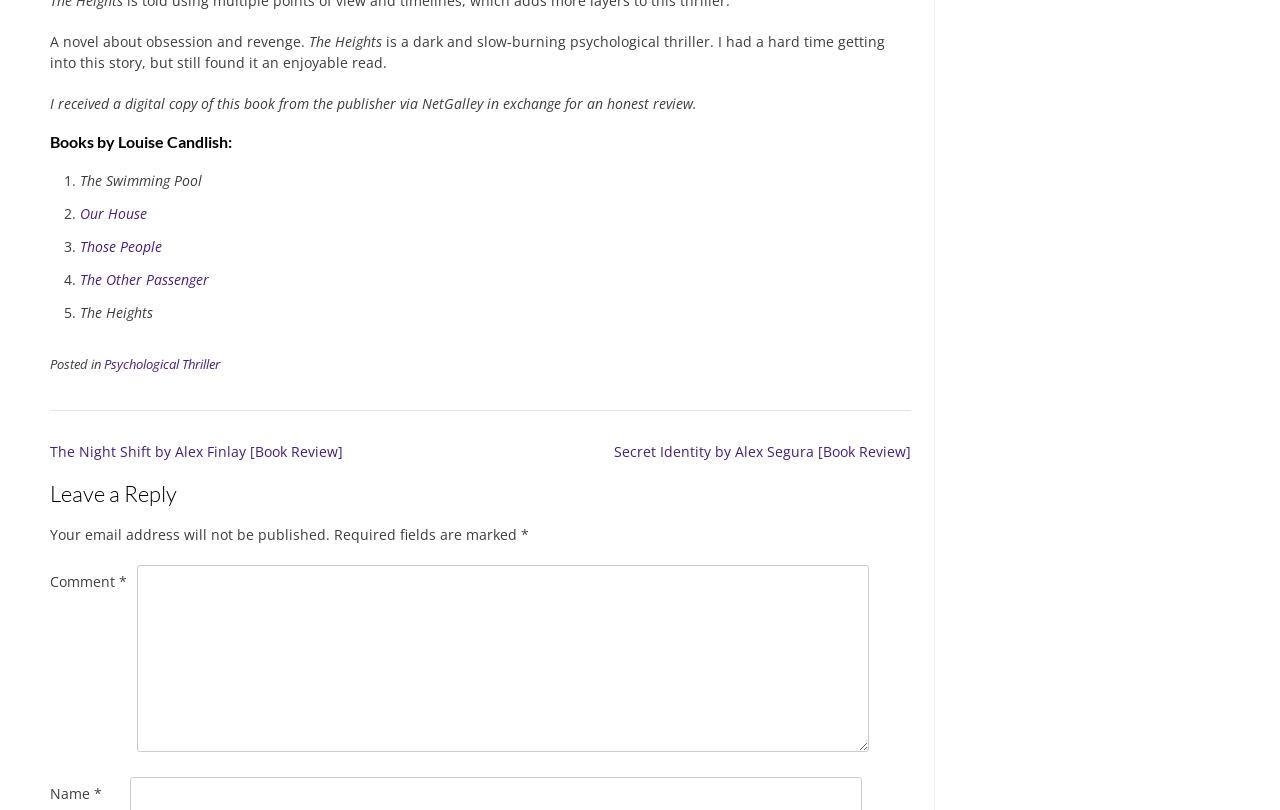Please specify the bounding box coordinates in the format (top-left x, top-left y, bottom-right x, bottom-right y), with values ranging from 0 to 1. Identify the bounding box for the UI component described as follows: Our House

[0.062, 0.252, 0.115, 0.276]